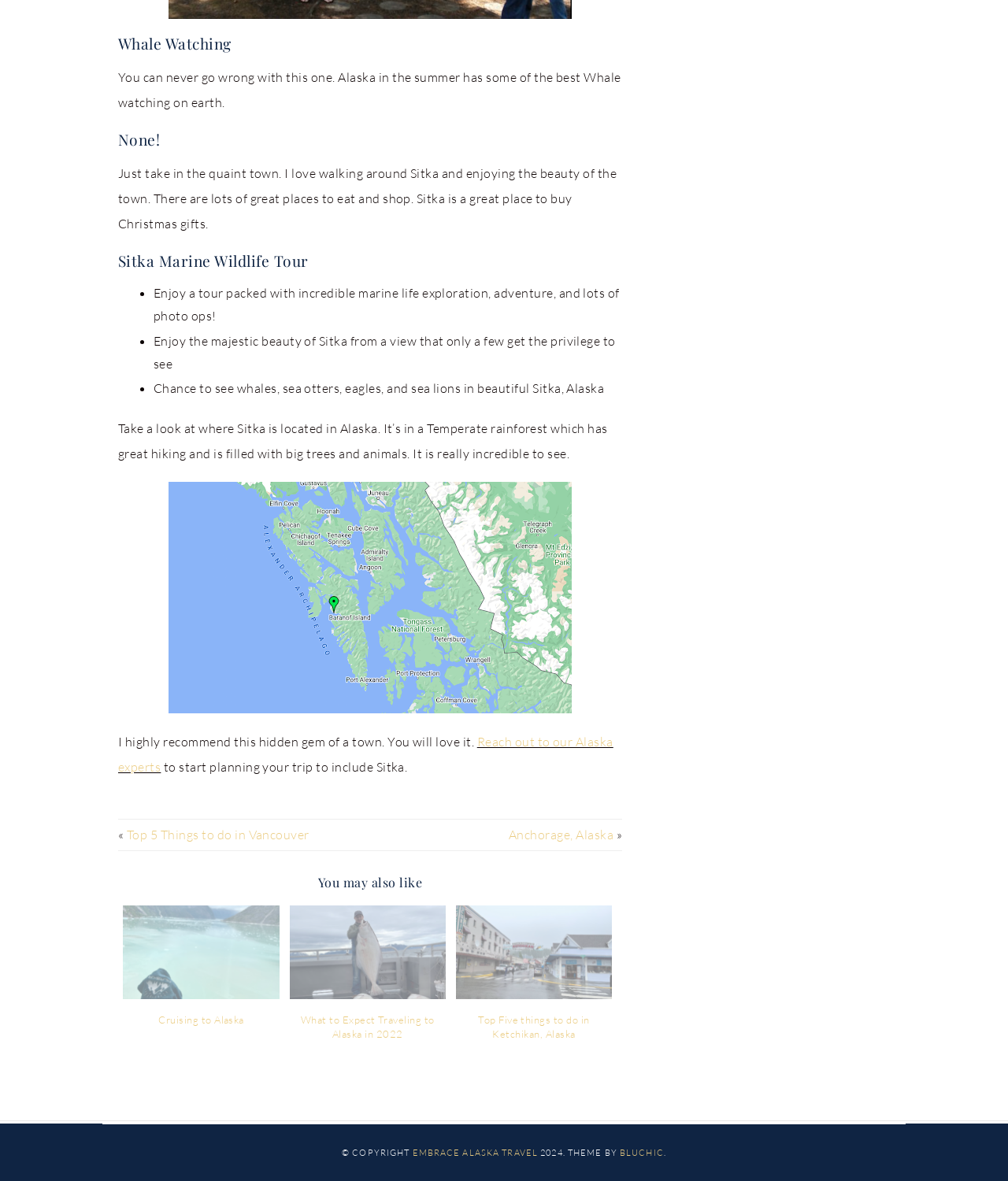Highlight the bounding box coordinates of the region I should click on to meet the following instruction: "Navigate to the Home page".

None